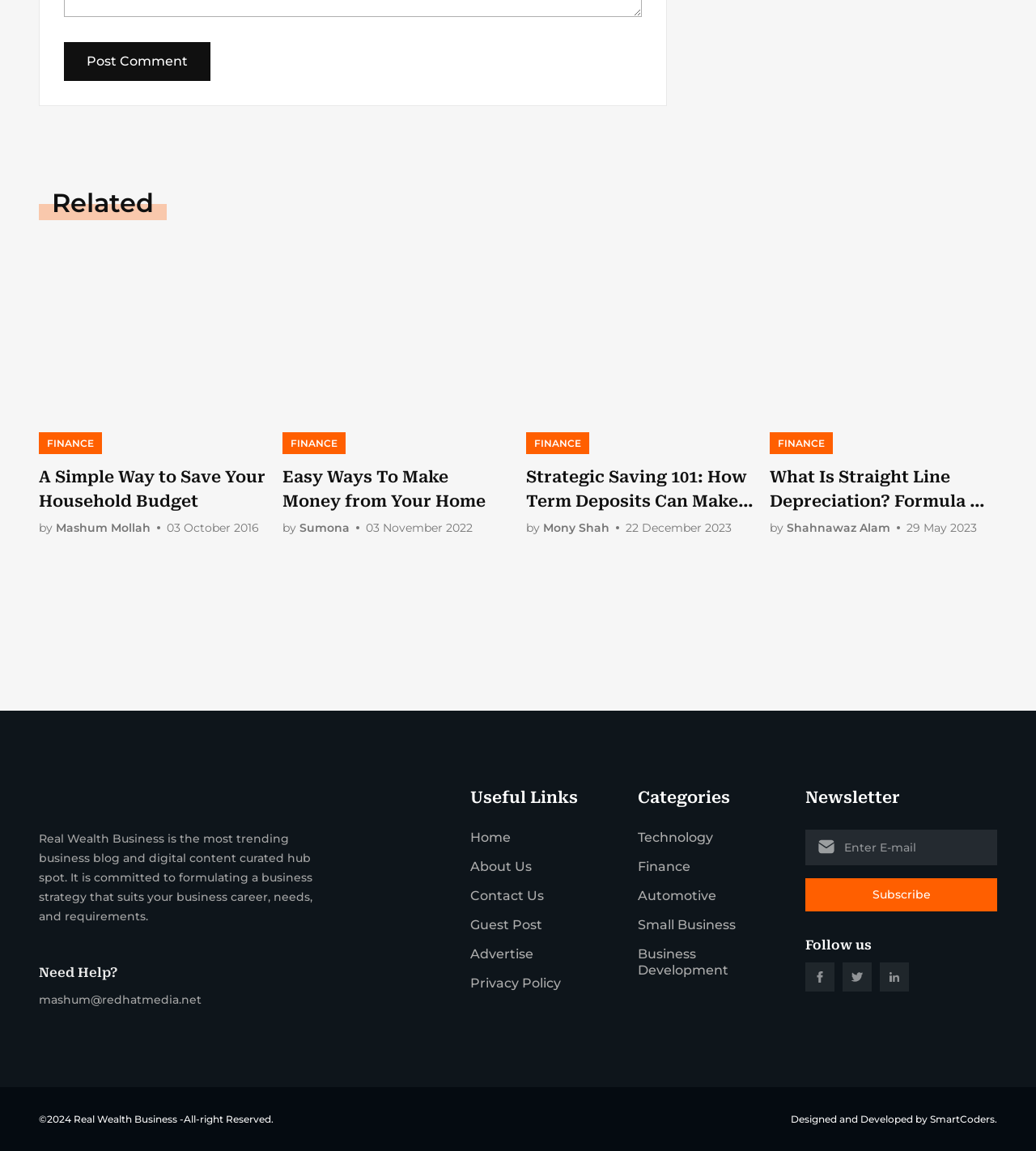Please identify the coordinates of the bounding box for the clickable region that will accomplish this instruction: "Visit the 'About Us' page".

[0.454, 0.746, 0.513, 0.76]